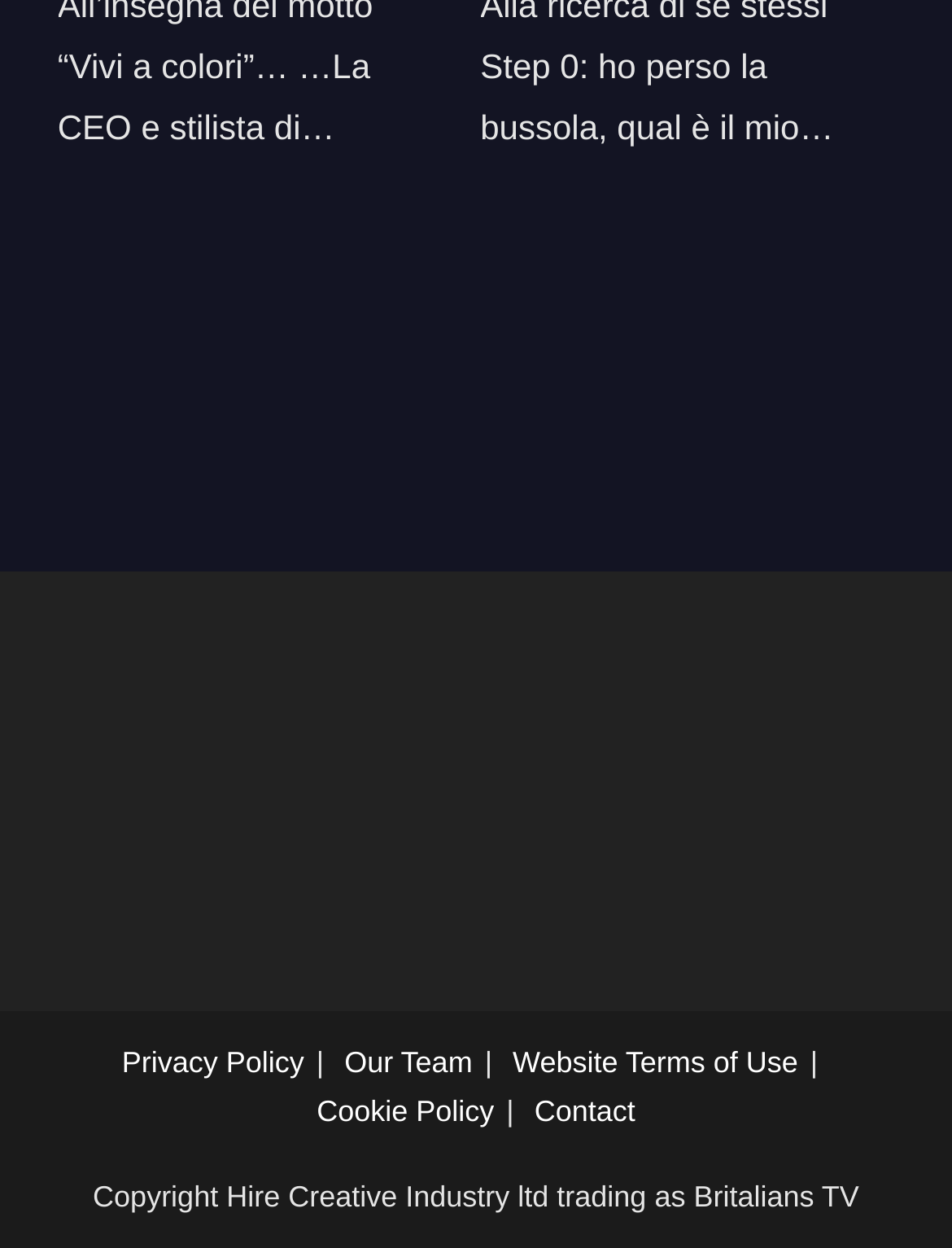Given the element description, predict the bounding box coordinates in the format (top-left x, top-left y, bottom-right x, bottom-right y). Make sure all values are between 0 and 1. Here is the element description: Contact

[0.561, 0.876, 0.667, 0.904]